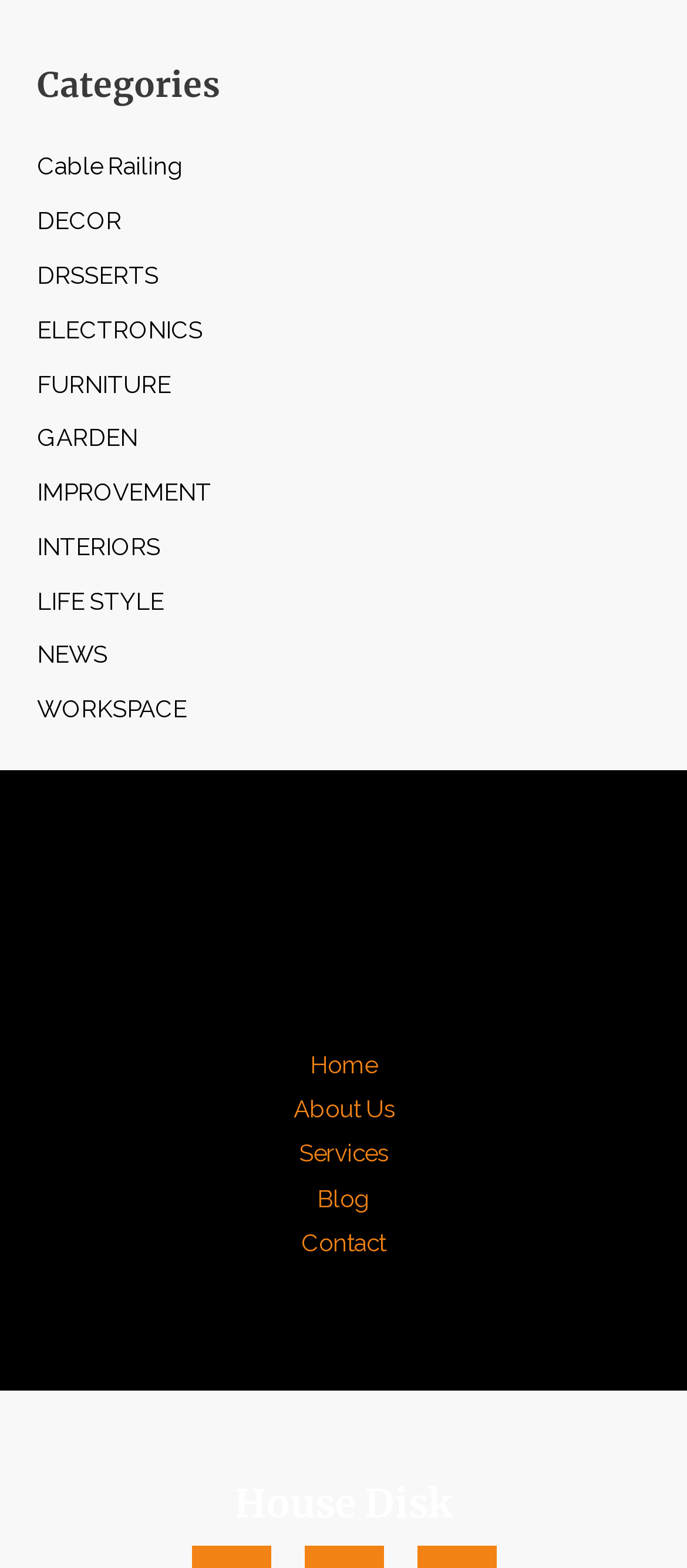Identify the bounding box coordinates of the element that should be clicked to fulfill this task: "Visit the Home page". The coordinates should be provided as four float numbers between 0 and 1, i.e., [left, top, right, bottom].

[0.4, 0.665, 0.6, 0.693]